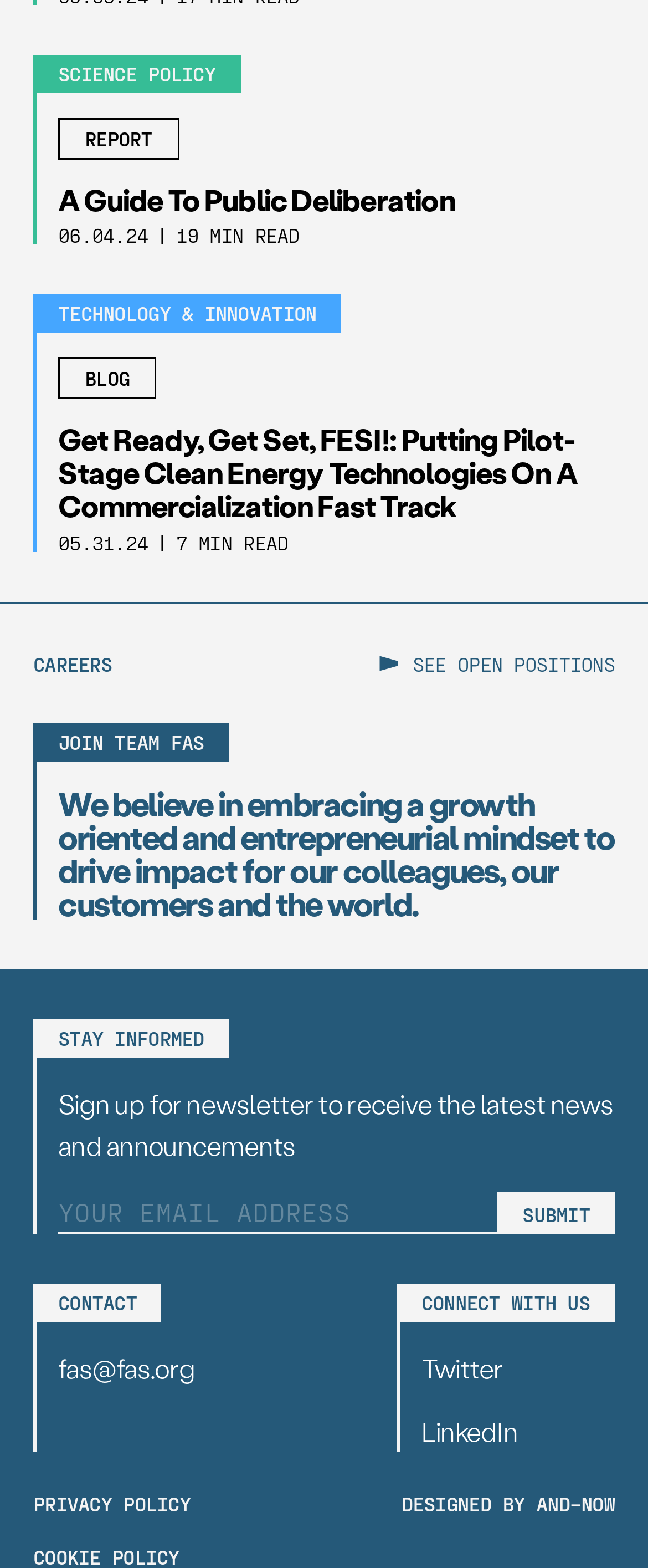Determine the bounding box coordinates of the UI element described below. Use the format (top-left x, top-left y, bottom-right x, bottom-right y) with floating point numbers between 0 and 1: SEE OPEN POSITIONS

[0.585, 0.417, 0.949, 0.429]